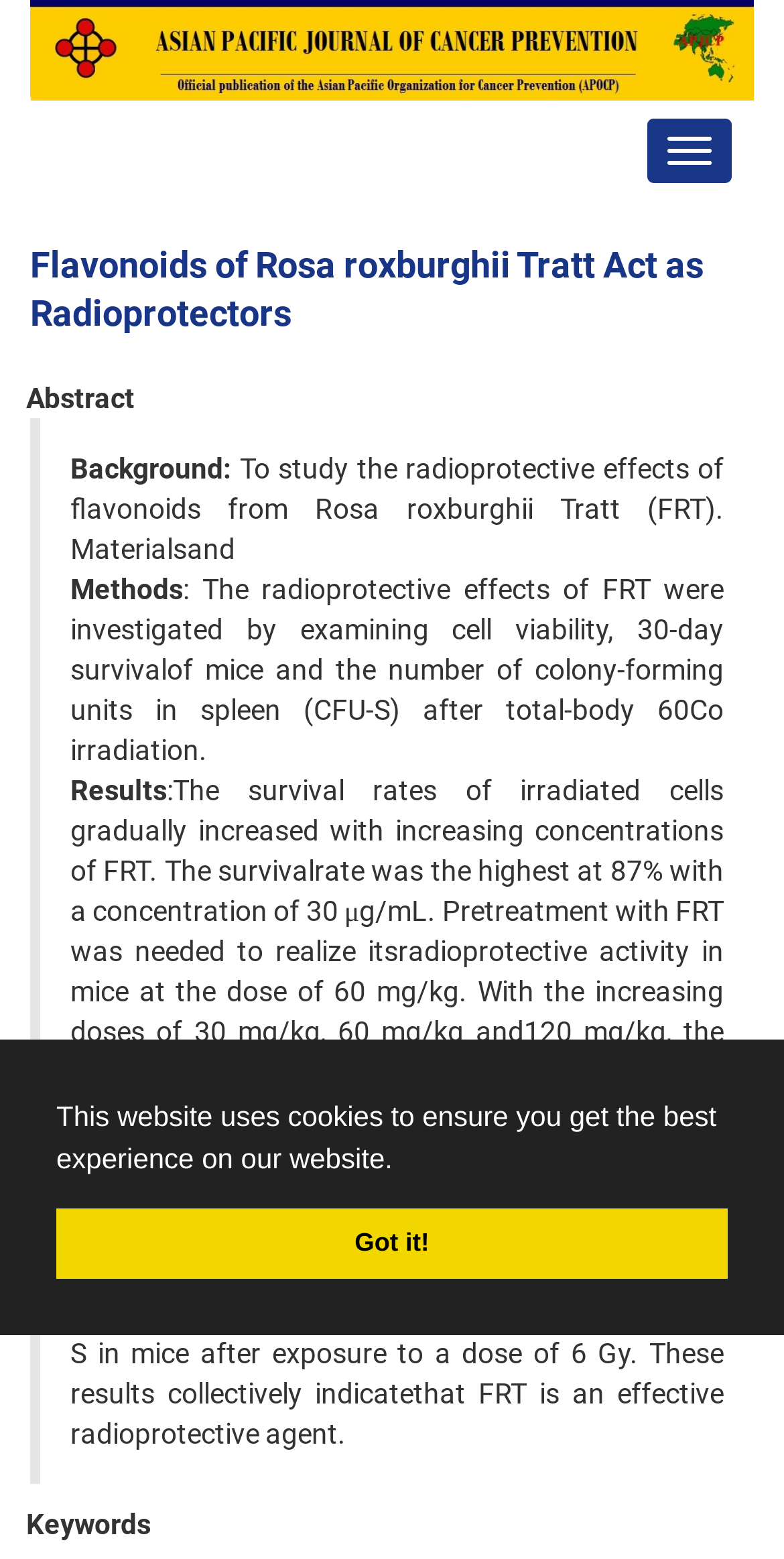Produce an elaborate caption capturing the essence of the webpage.

The webpage is about a research study on the radioprotective effects of flavonoids from Rosa roxburghii Tratt (FRT). At the top of the page, there is a banner image spanning almost the entire width of the page. Below the image, there is a navigation toggle button on the right side.

The main content of the page is divided into sections, starting with a heading that matches the title of the page. Below the heading, there is an abstract section that consists of several paragraphs of text. The text is organized into sections with headings, including "Background", "Methods", "Results", "Conclusions", and "Keywords". Each section has a brief description of the research study, with the "Background" section introducing the purpose of the study, the "Methods" section describing the experimental design, the "Results" section presenting the findings, and the "Conclusions" section summarizing the implications of the results.

On the top-right corner of the page, there is a cookie consent dialog with a message and two buttons, "Learn more about cookies" and "Dismiss cookie message". The dialog also has a "Got it!" button inside the "Dismiss cookie message" button.